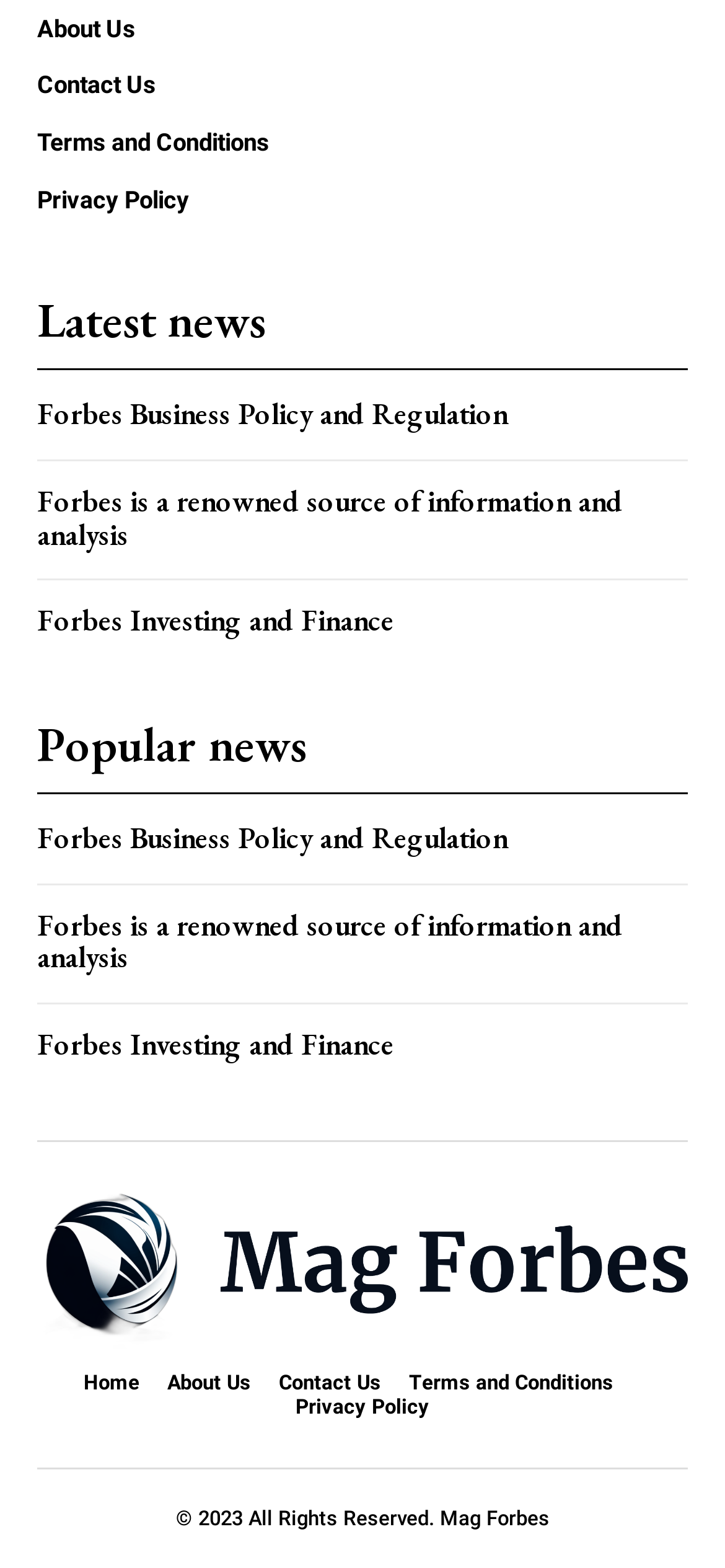Determine the bounding box coordinates of the target area to click to execute the following instruction: "visit Forbes Business Policy and Regulation."

[0.051, 0.252, 0.7, 0.277]